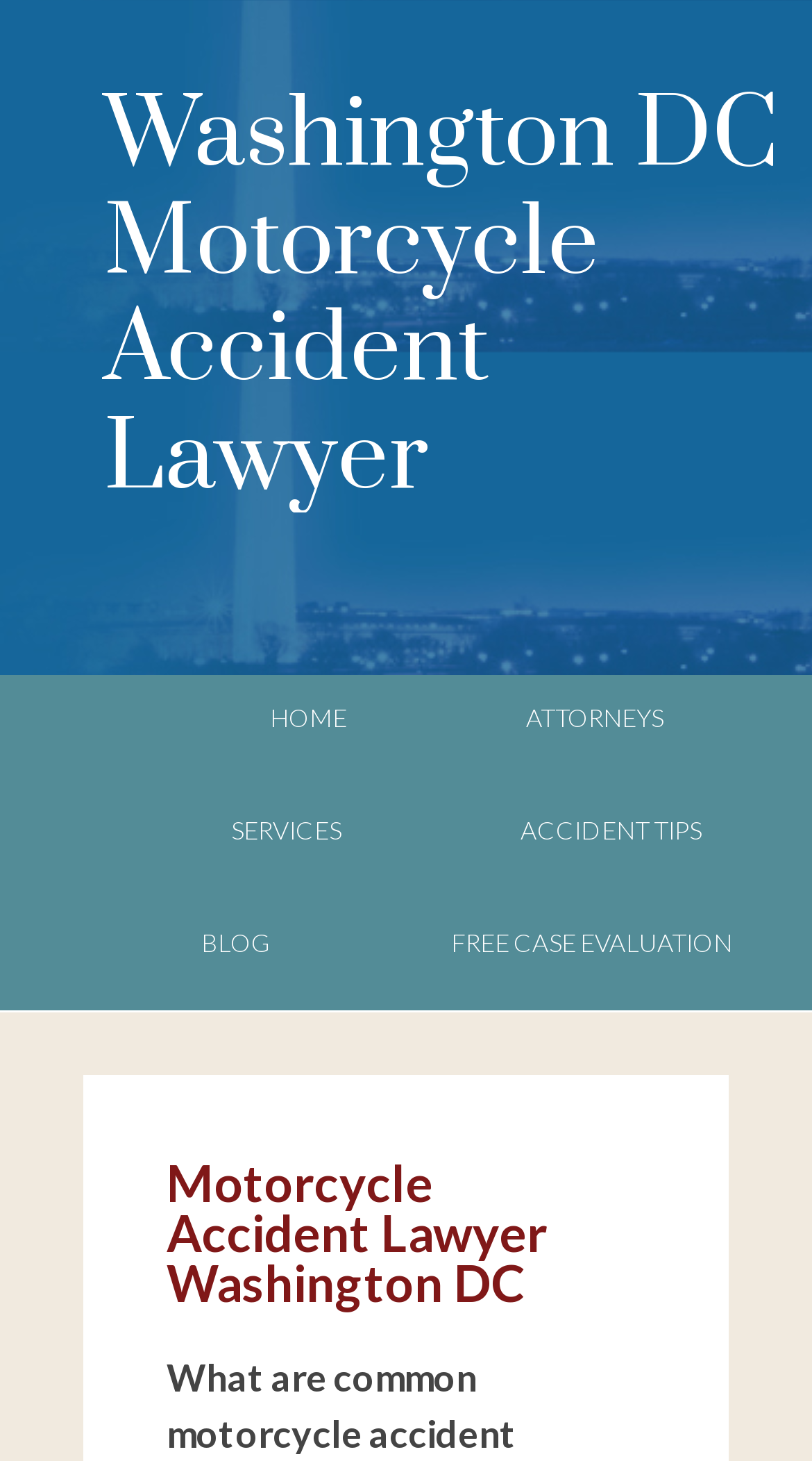What is the name of the law firm?
Please provide a comprehensive answer based on the visual information in the image.

The root element's text is 'Cohen and Cohen | Motorcycle Accident Lawyer Washington DC', which suggests that the law firm's name is Cohen and Cohen, P.C.